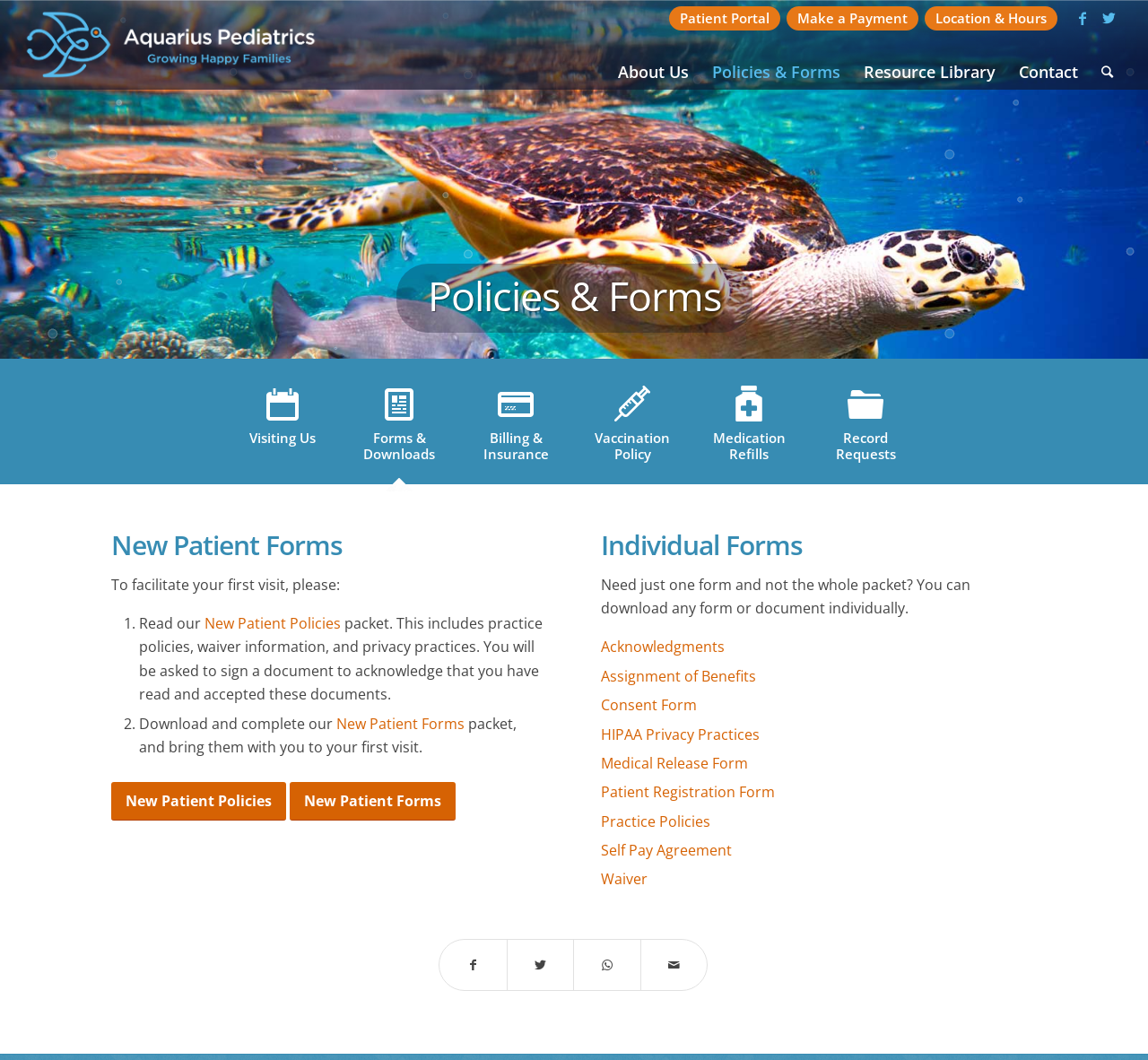Determine the bounding box coordinates of the clickable region to carry out the instruction: "Read New Patient Policies".

[0.178, 0.579, 0.297, 0.597]